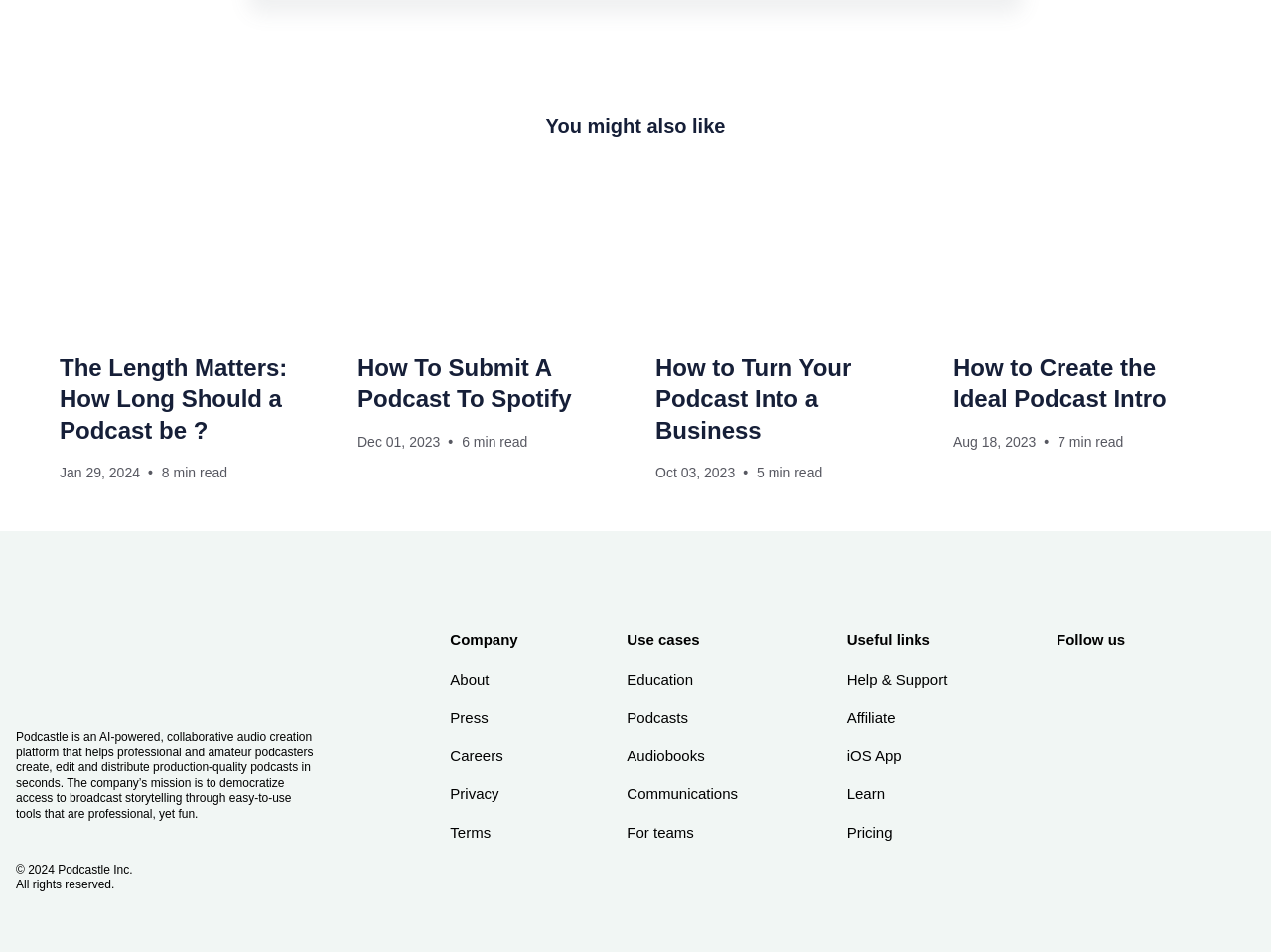Find the bounding box coordinates for the element that must be clicked to complete the instruction: "Check the company's privacy policy". The coordinates should be four float numbers between 0 and 1, indicated as [left, top, right, bottom].

[0.354, 0.82, 0.408, 0.848]